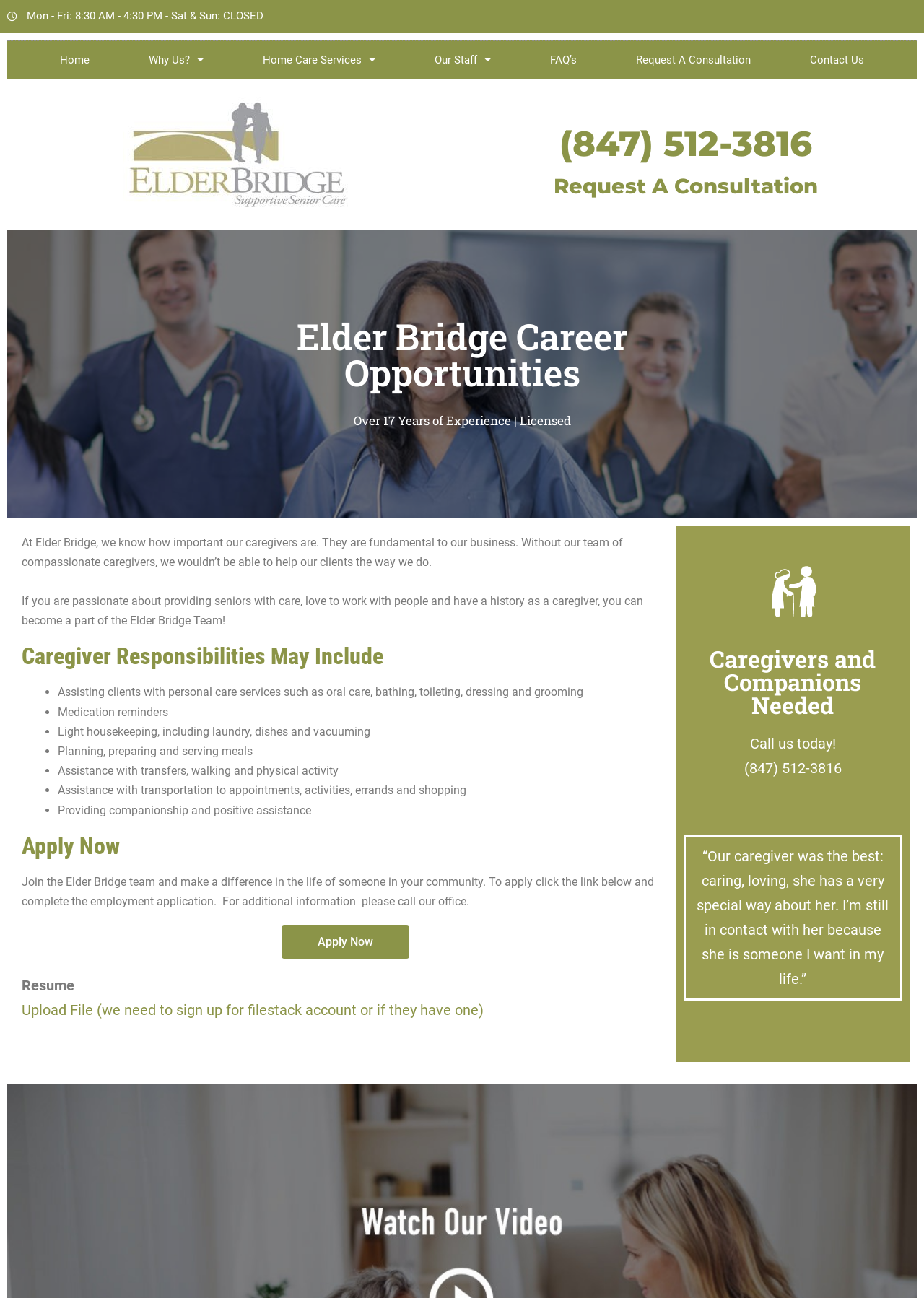Determine the bounding box coordinates of the element that should be clicked to execute the following command: "Click Request A Consultation".

[0.656, 0.031, 0.845, 0.06]